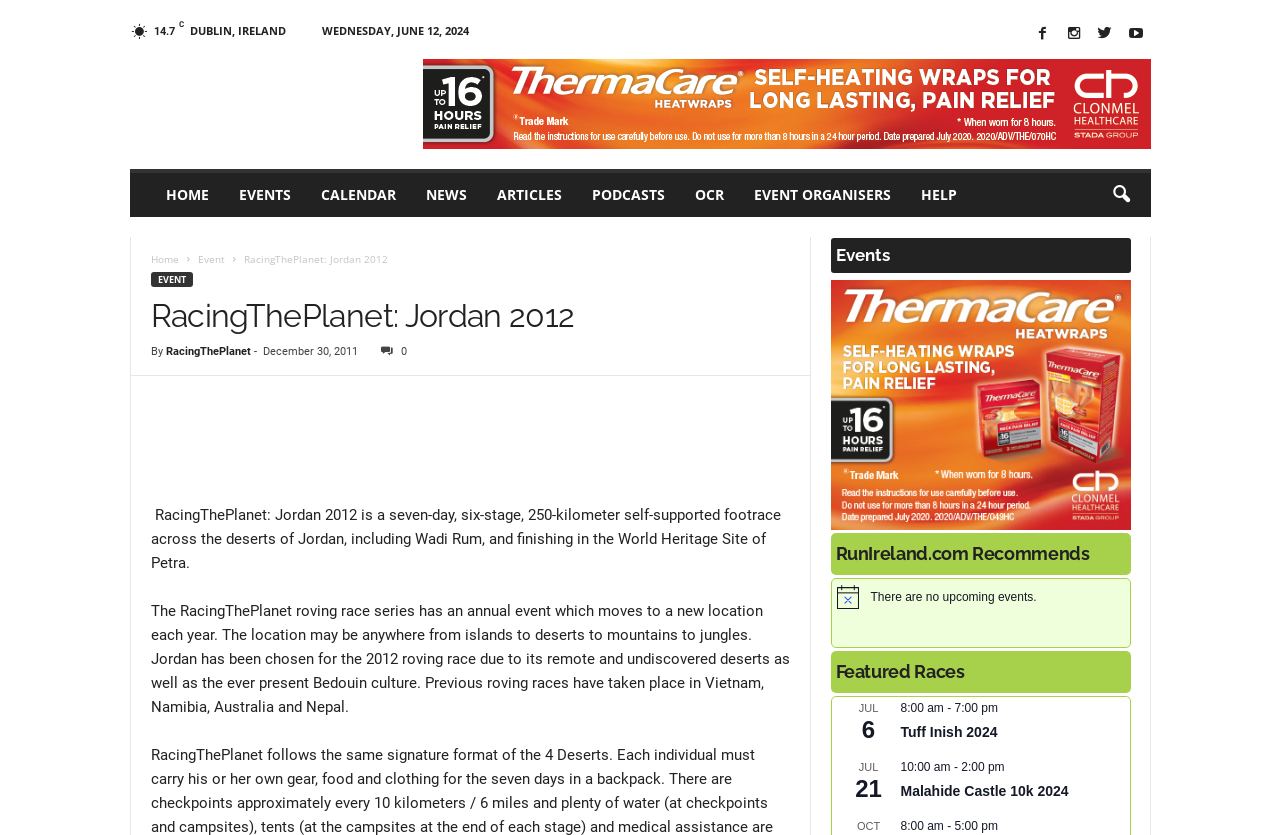Find the bounding box coordinates for the area that must be clicked to perform this action: "Get 10% free customization on this report".

None